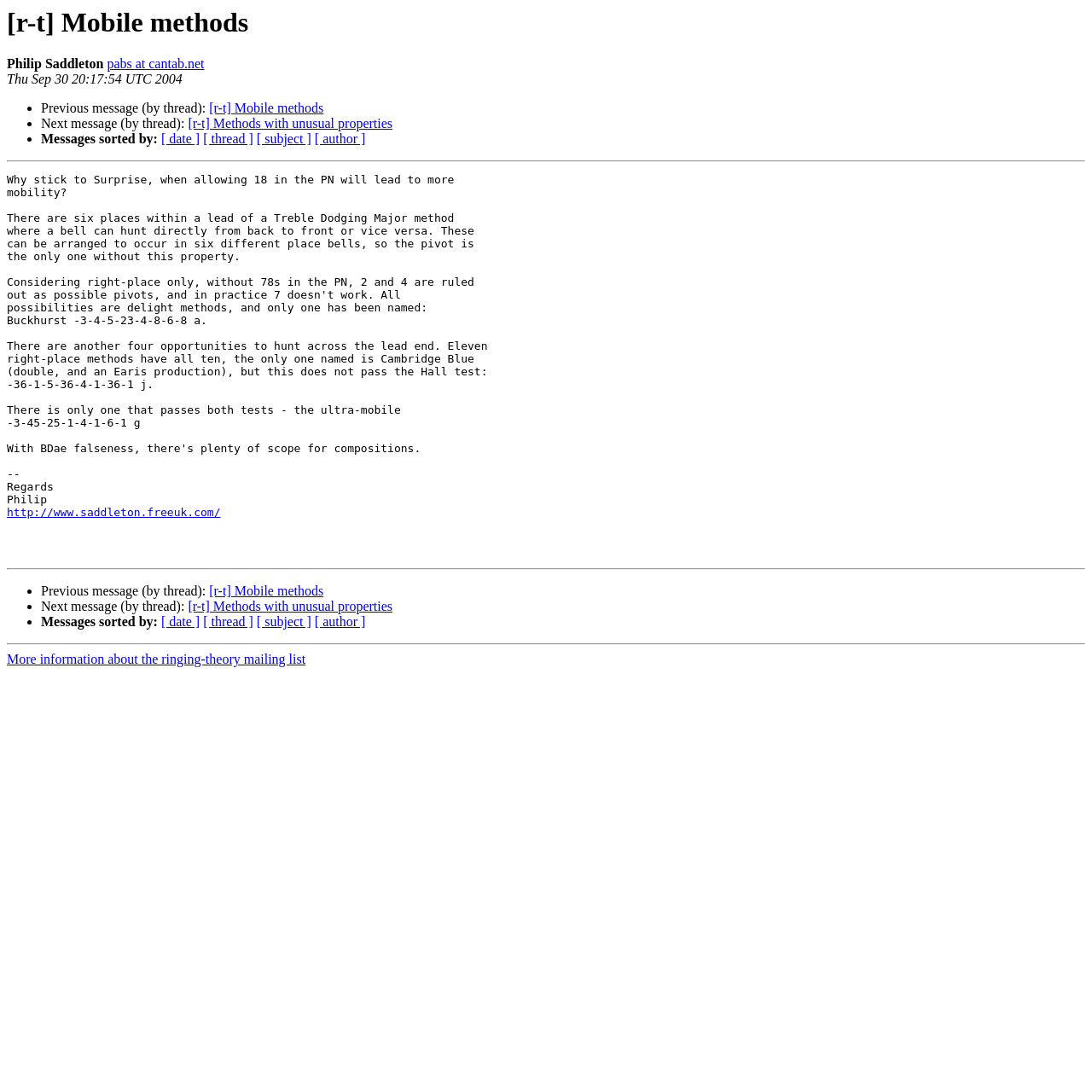Using the information in the image, could you please answer the following question in detail:
What is the author of the message?

The author of the message can be found by looking at the static text element 'Philip Saddleton' which is located at the top of the webpage, indicating that it is the author of the message.